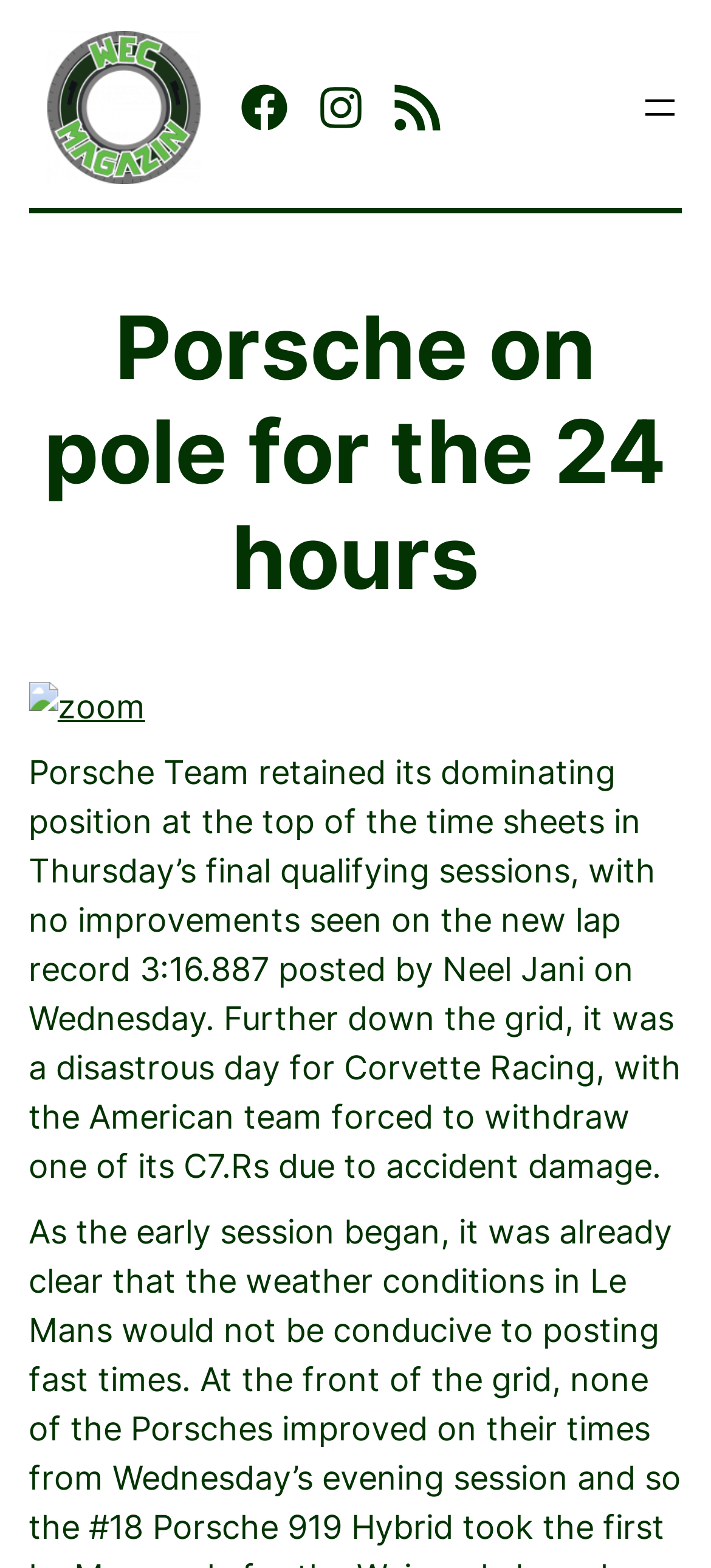What is the name of the team that retained its dominating position?
Use the image to answer the question with a single word or phrase.

Porsche Team